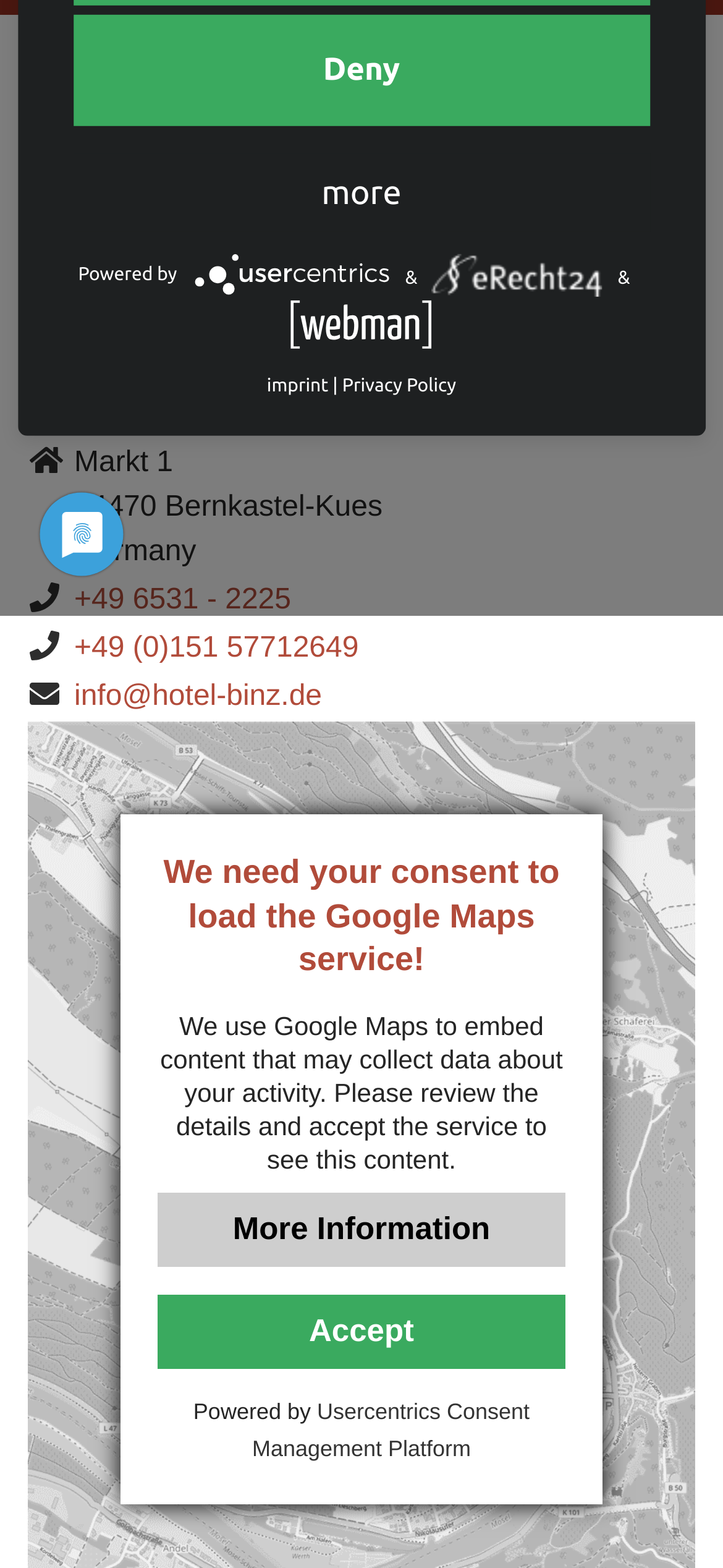Bounding box coordinates must be specified in the format (top-left x, top-left y, bottom-right x, bottom-right y). All values should be floating point numbers between 0 and 1. What are the bounding box coordinates of the UI element described as: Usercentrics Consent Management Platform Logo

[0.265, 0.167, 0.56, 0.18]